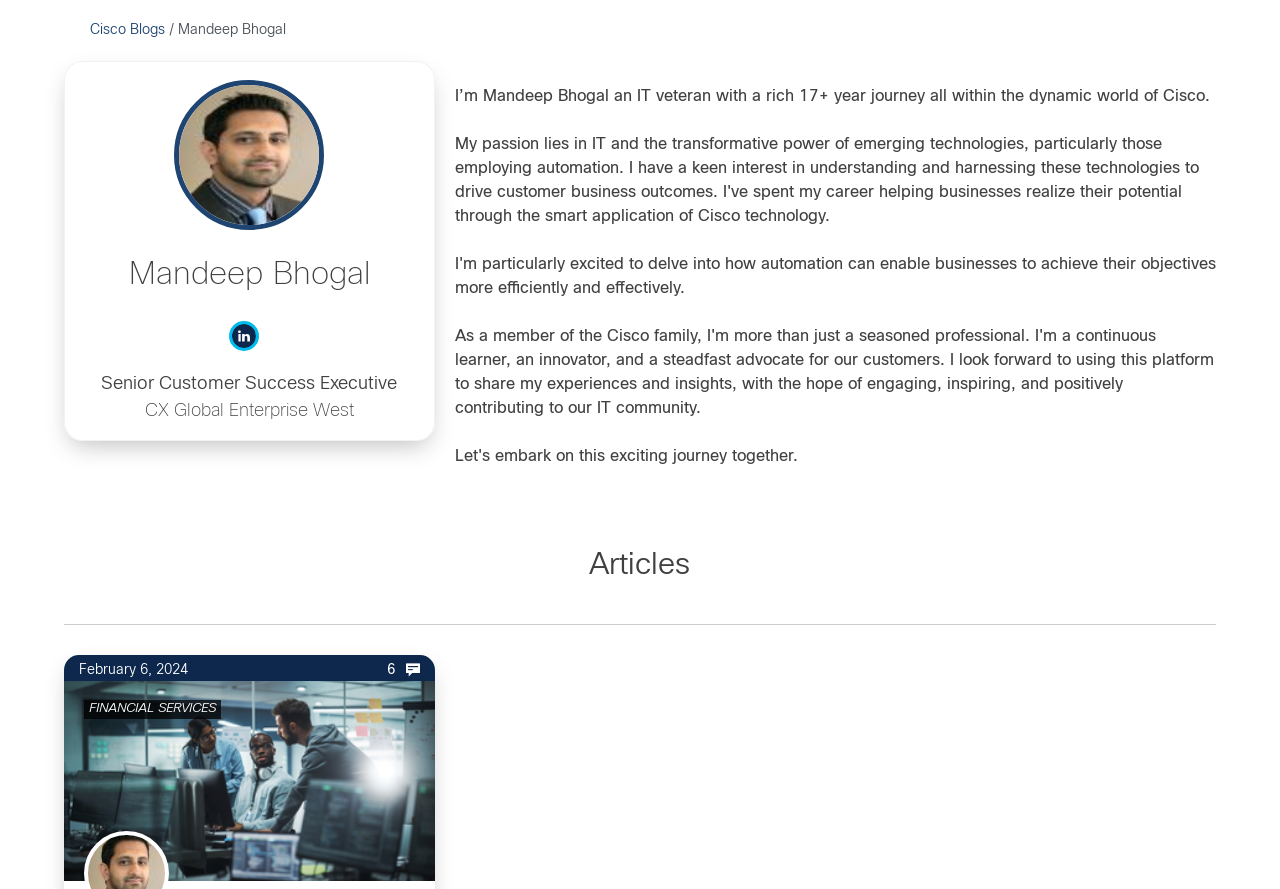Locate the bounding box coordinates for the element described below: "parent_node: February 6, 2024". The coordinates must be four float values between 0 and 1, formatted as [left, top, right, bottom].

[0.05, 0.766, 0.34, 0.991]